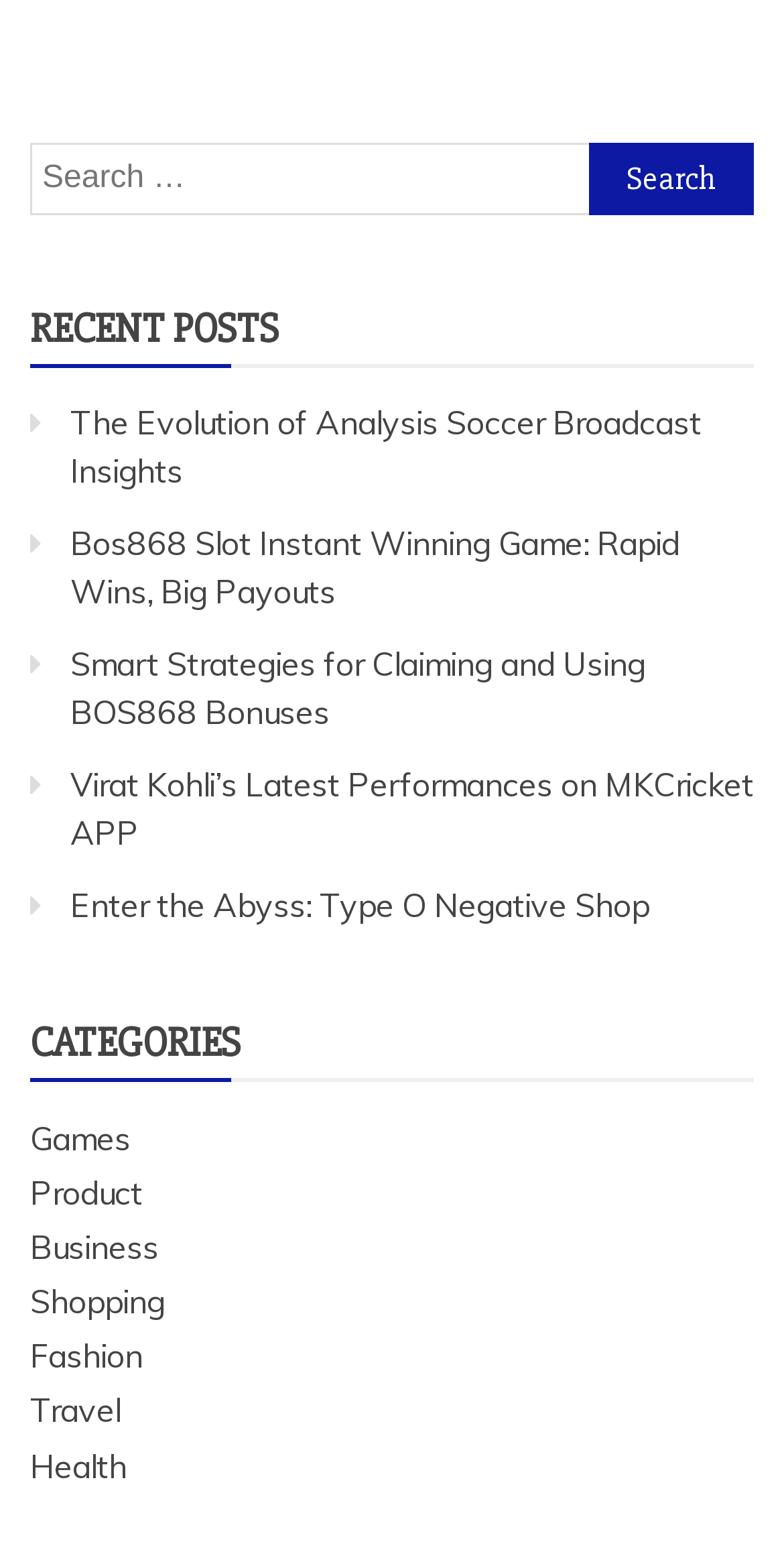Find the bounding box coordinates corresponding to the UI element with the description: "parent_node: Search for: value="Search"". The coordinates should be formatted as [left, top, right, bottom], with values as floats between 0 and 1.

[0.751, 0.091, 0.962, 0.137]